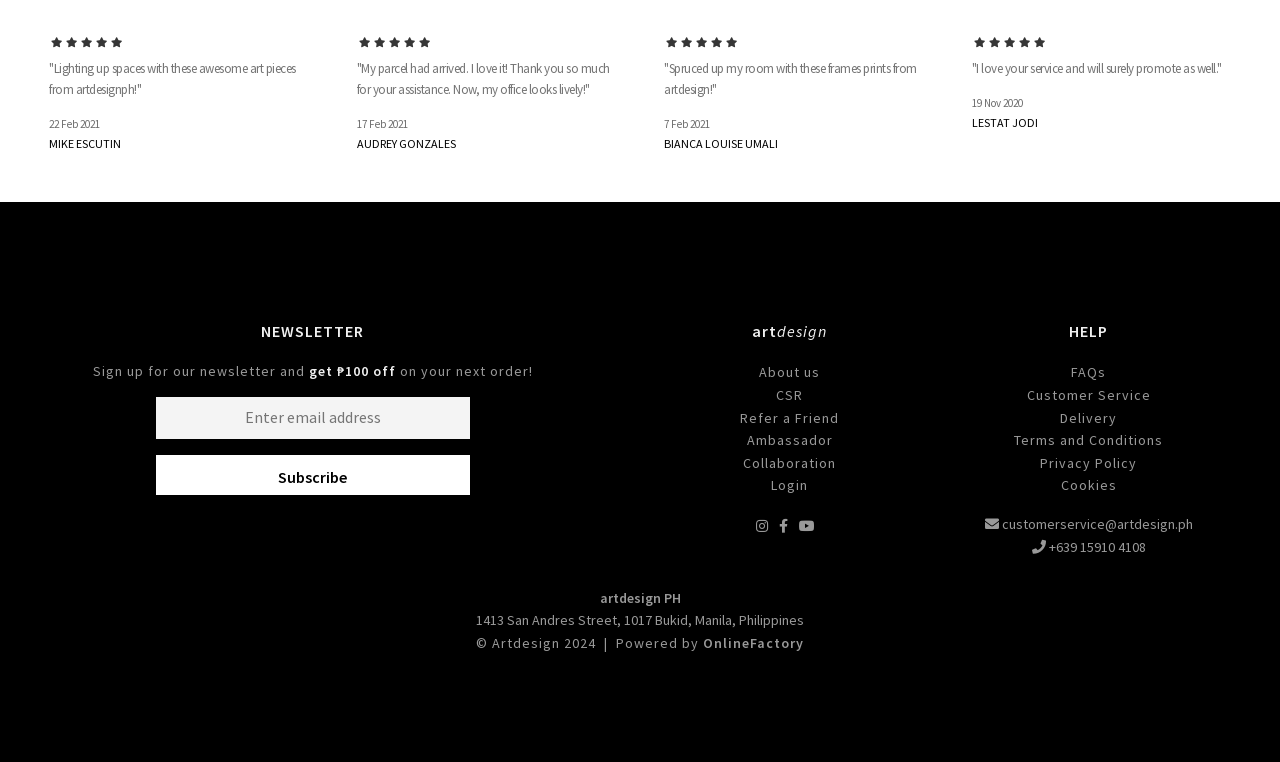Reply to the question with a single word or phrase:
How many social media links are there?

3